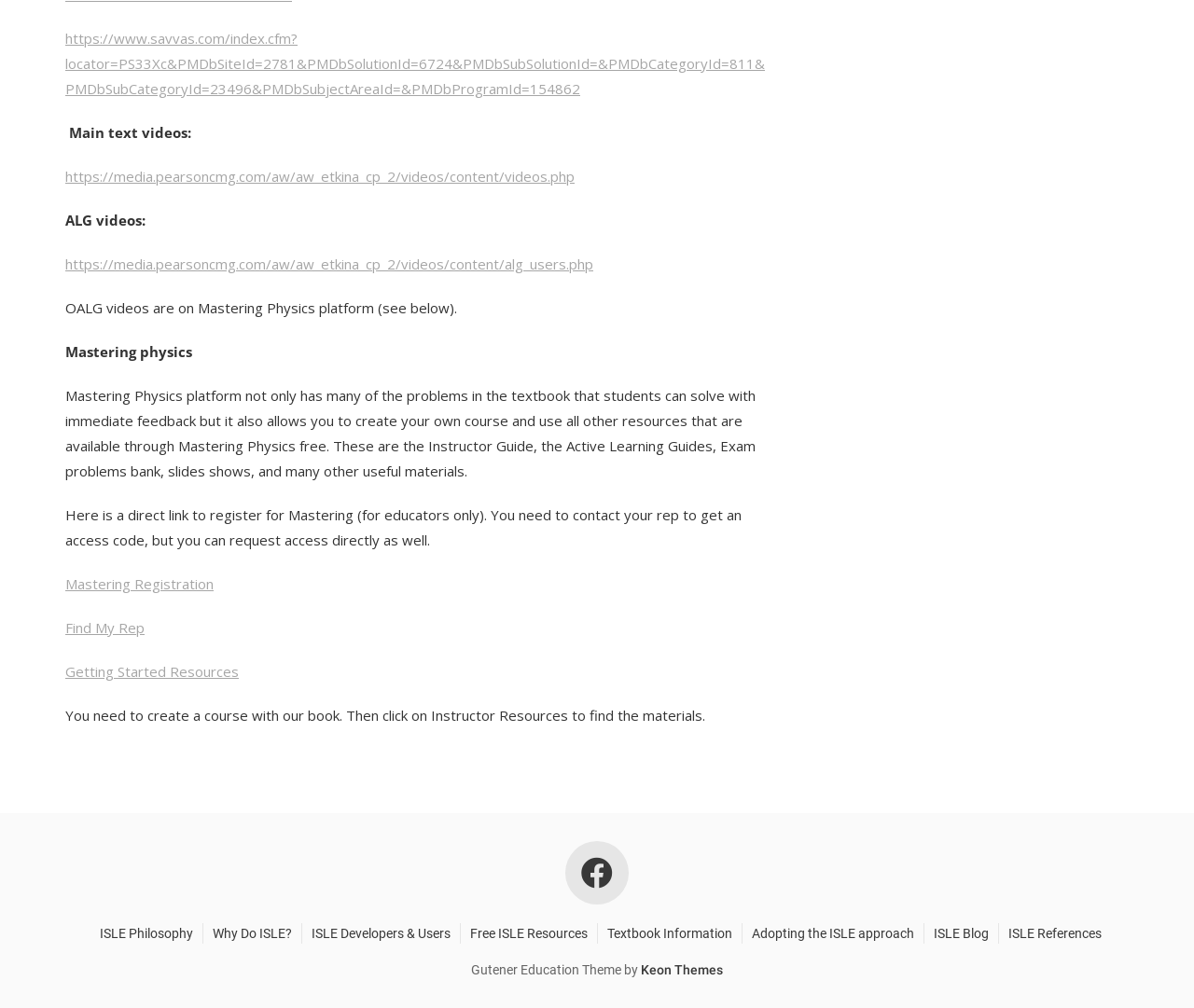Provide a thorough and detailed response to the question by examining the image: 
What is the platform that has many problems from the textbook?

The webpage mentions that Mastering Physics platform not only has many of the problems in the textbook that students can solve with immediate feedback but it also allows you to create your own course and use all other resources that are available through Mastering Physics free.